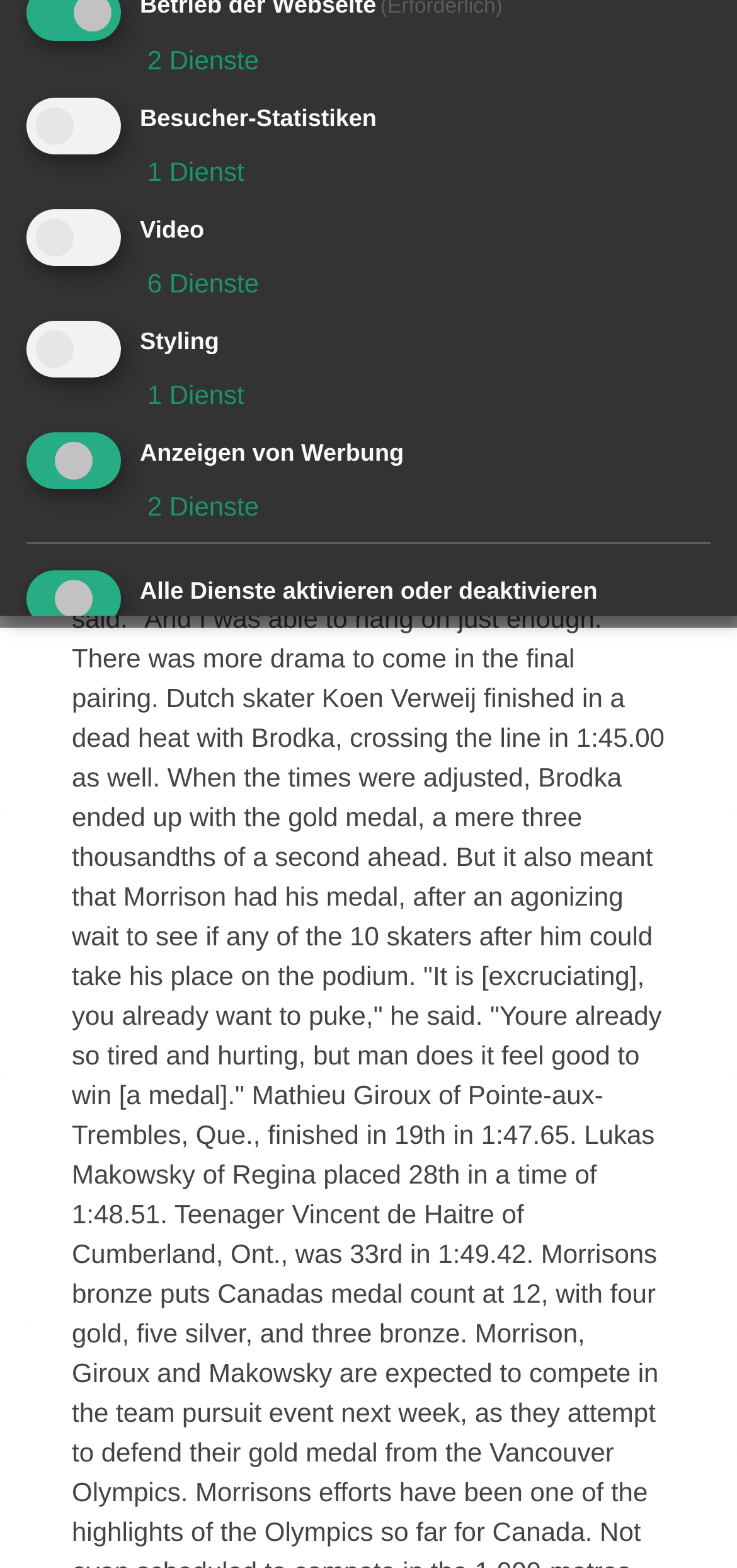Please find the bounding box for the following UI element description. Provide the coordinates in (top-left x, top-left y, bottom-right x, bottom-right y) format, with values between 0 and 1: 1 Dienst

[0.19, 0.1, 0.331, 0.119]